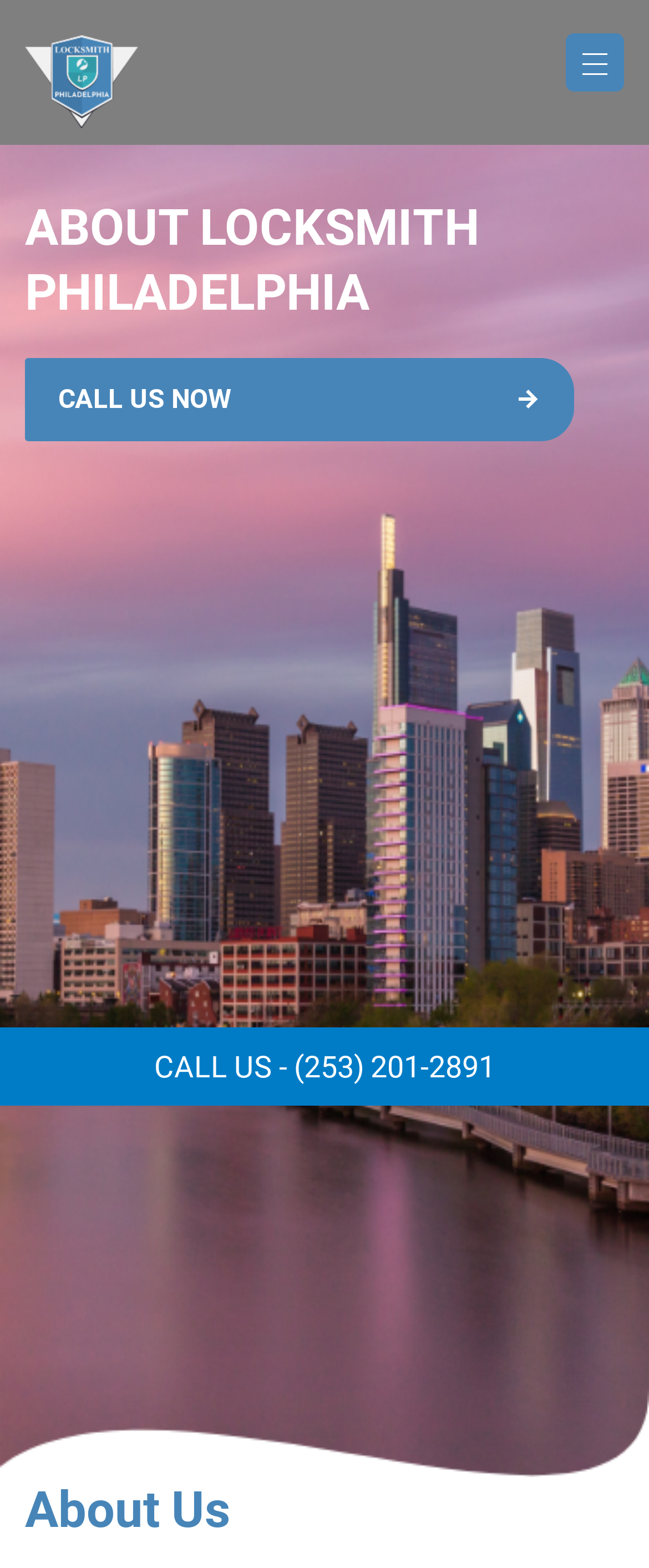Using the information from the screenshot, answer the following question thoroughly:
Is there an image on the page?

I found two image elements on the page, both with the text 'Logo', which suggests that they are the company's logo.